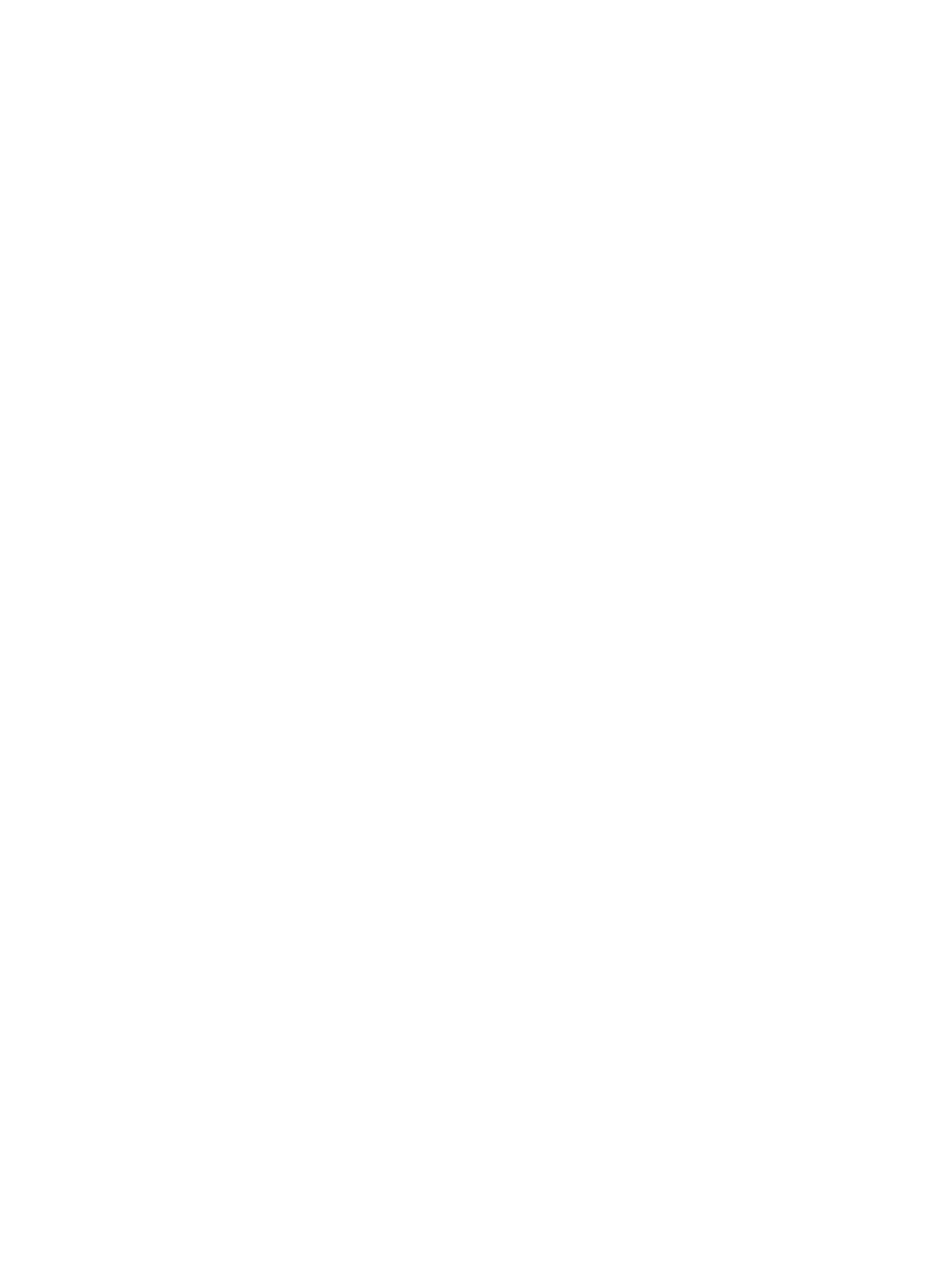Give a concise answer using one word or a phrase to the following question:
What is the command to run after configuring mod_python?

make